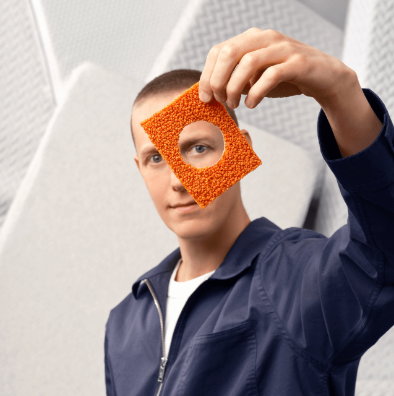Outline with detail what the image portrays.

The image features a person holding a vibrant orange sample of flooring material, which showcases a distinctive square shape with a circular cutout in the center. The individual appears to be engaged in a demonstration or presentation, highlighting the innovative design of the product. Dressed in a navy blue outfit, they convey a sense of professionalism and expertise. Behind them, a textured backdrop of light-colored, muted panels suggests a modern environment, emphasizing the contemporary nature of the flooring solution. This visual reflects the simplicity and practicality of the flooring product, aligning with the reported advantages of easy installation and reduced labor complexity in retail settings.